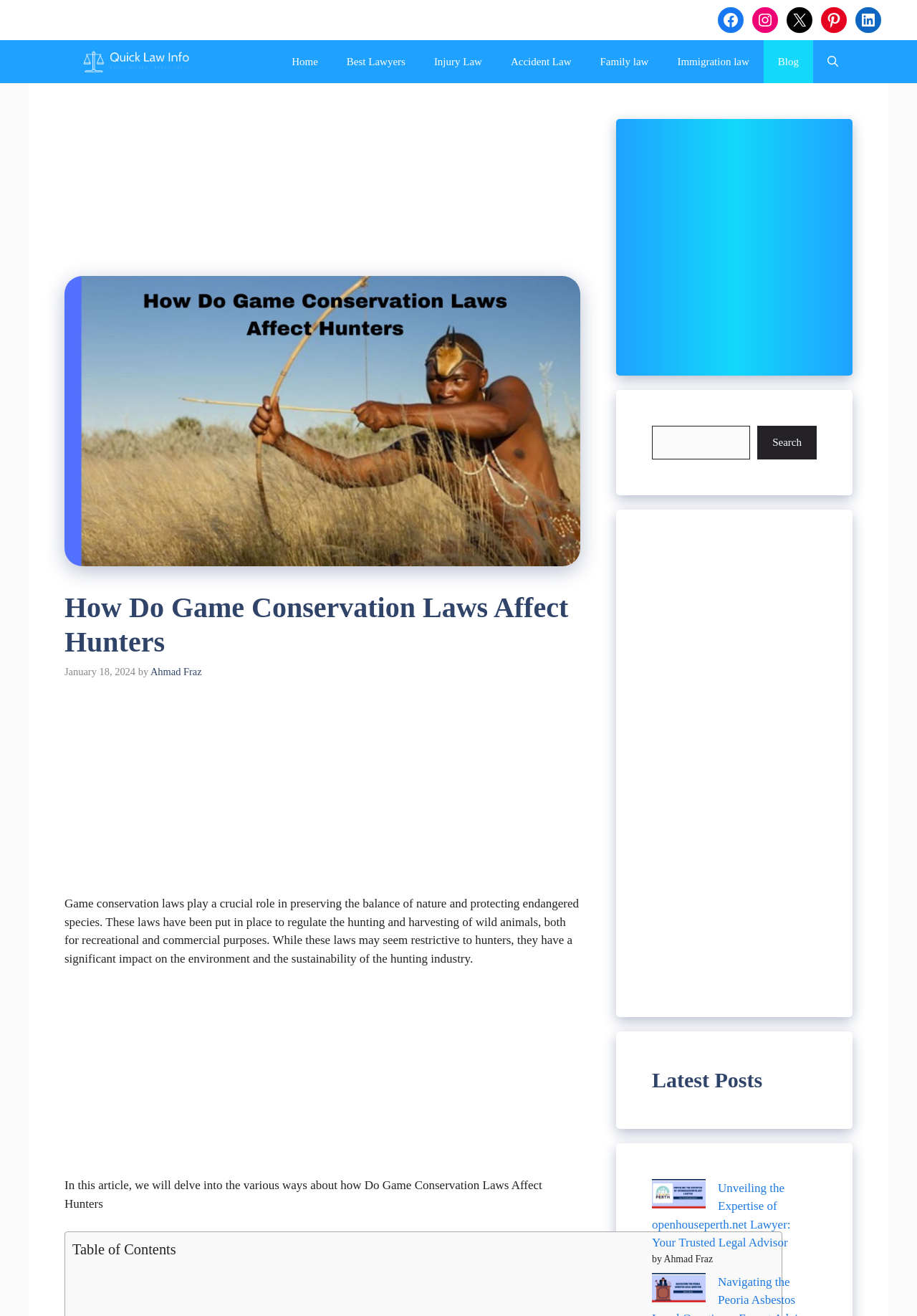Could you specify the bounding box coordinates for the clickable section to complete the following instruction: "Read the 'Latest Posts'"?

[0.711, 0.811, 0.891, 0.83]